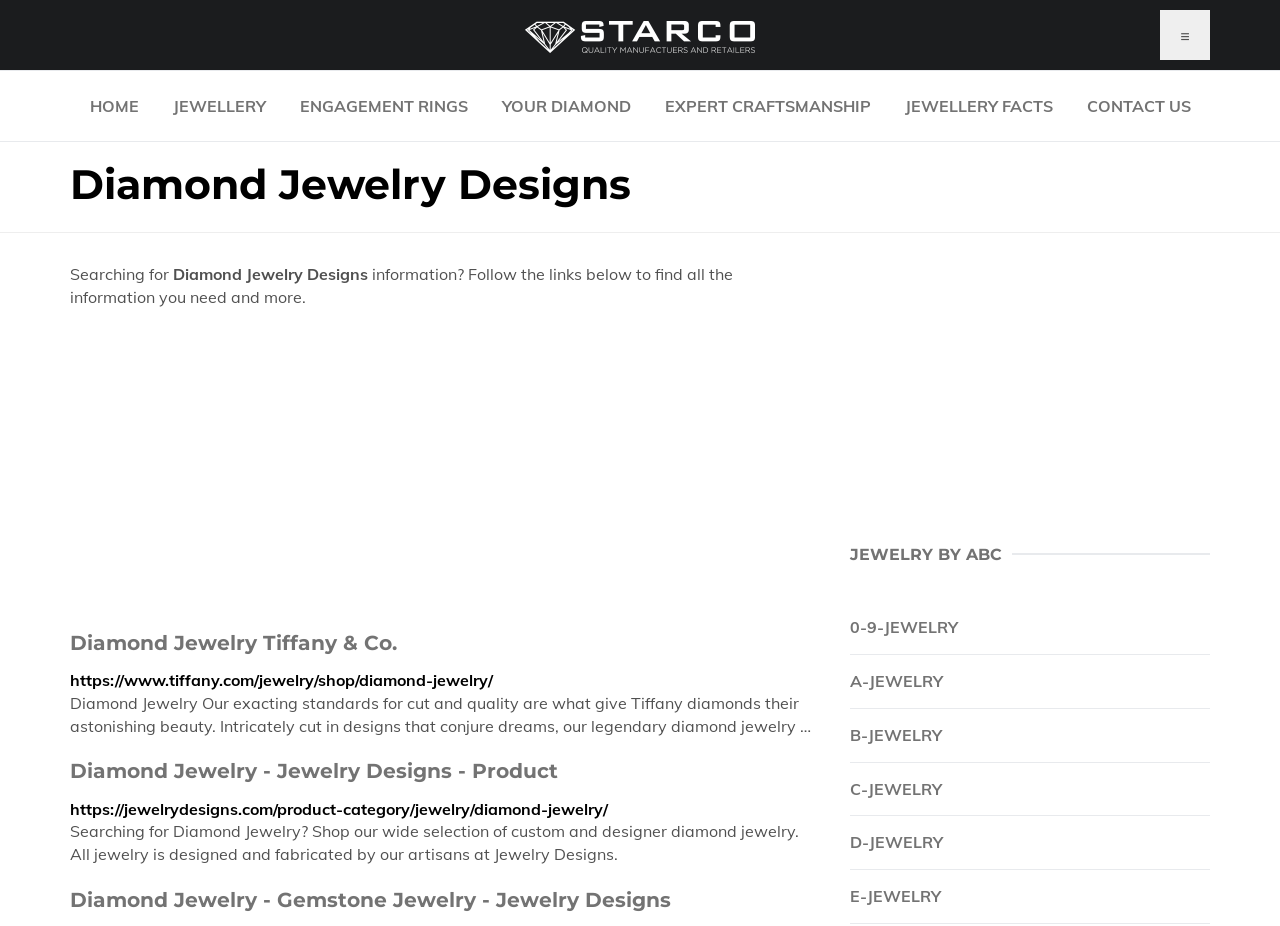Locate the bounding box coordinates of the clickable region to complete the following instruction: "Click on Jewellery."

[0.41, 0.0, 0.59, 0.076]